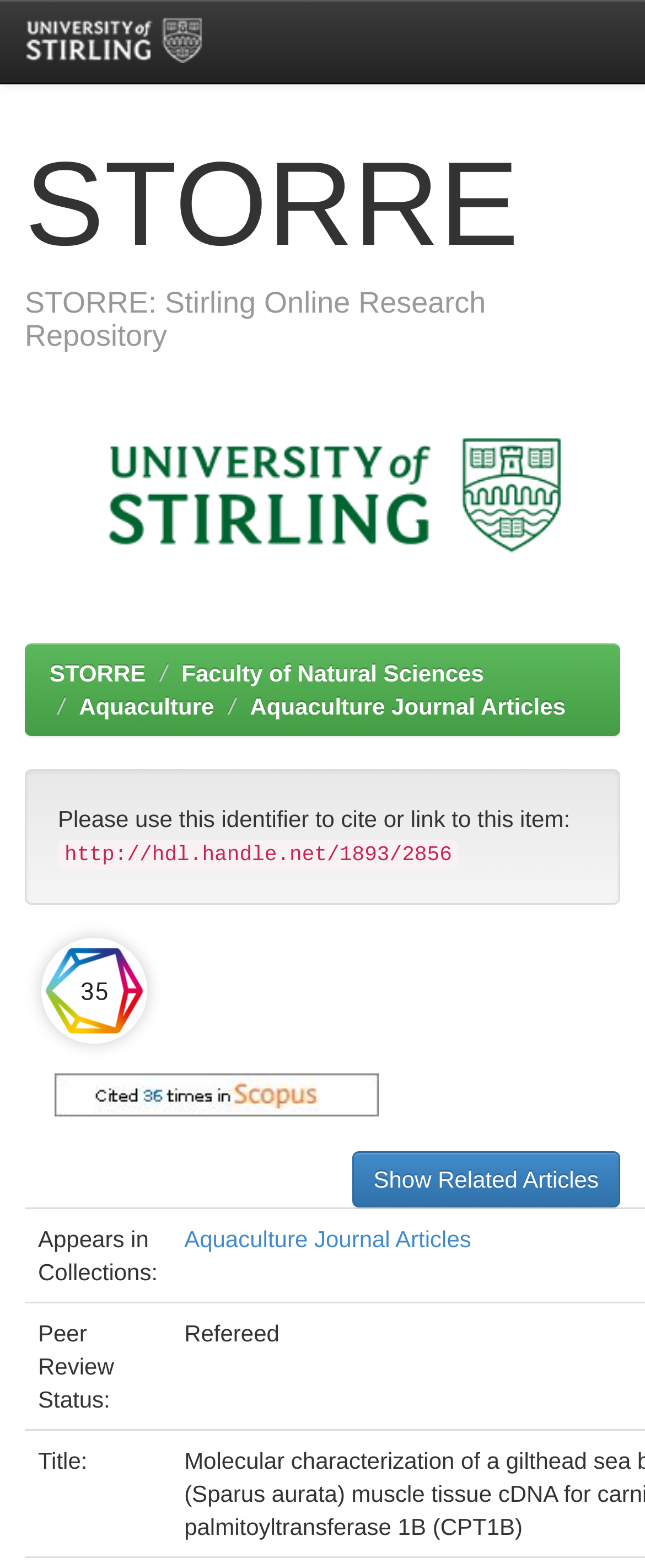What is the type of articles in the collection?
Look at the image and provide a detailed response to the question.

I found a link element with the text 'Aquaculture Journal Articles' which is located in the 'Appears in Collections:' section, suggesting that the type of articles in the collection are Aquaculture Journal Articles.